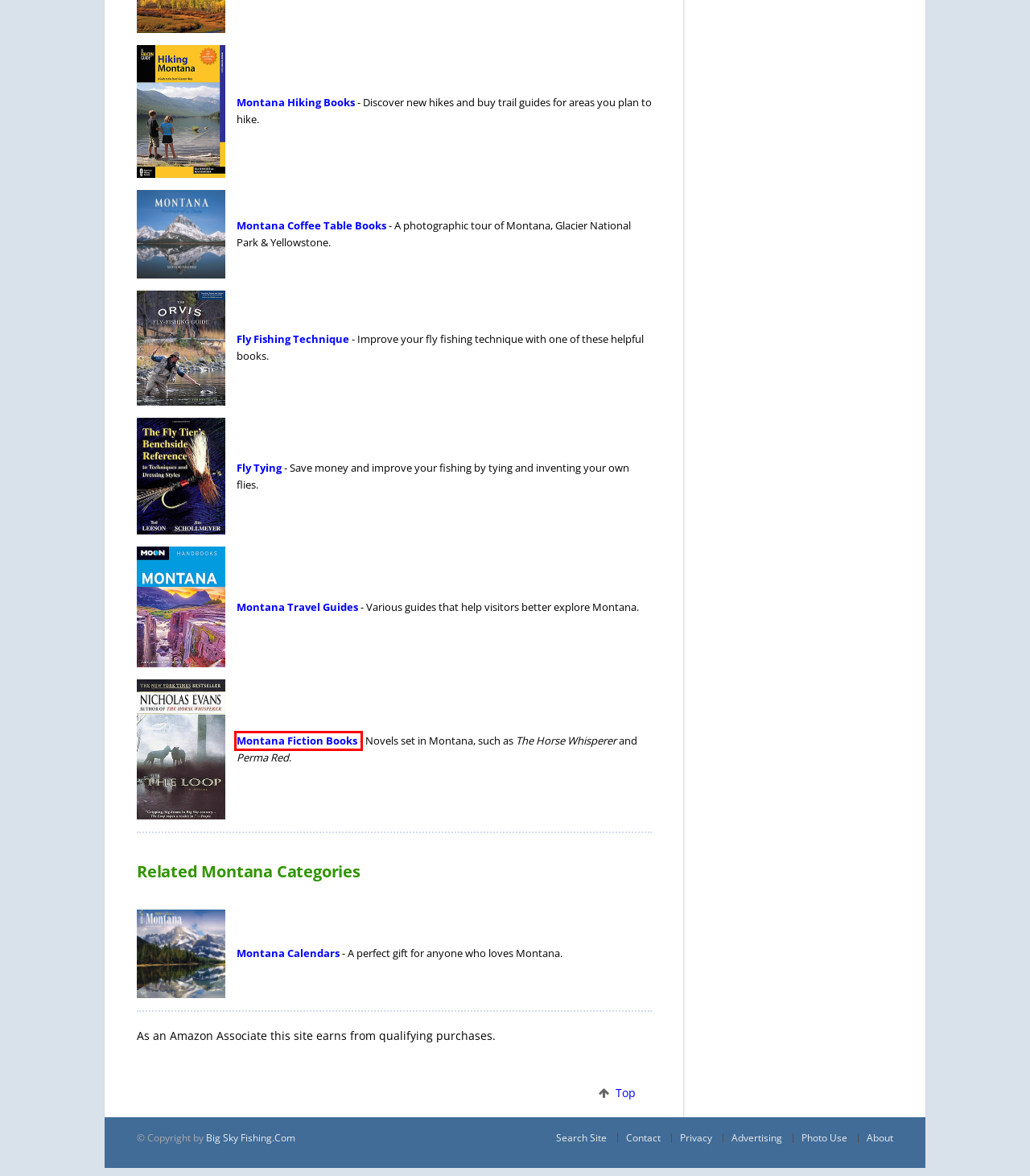Review the screenshot of a webpage that includes a red bounding box. Choose the webpage description that best matches the new webpage displayed after clicking the element within the bounding box. Here are the candidates:
A. Montana Calendars - Beautiful Calendars of Montana and Glacier National Park
B. Montana Travel Books
C. Montana Fiction Books : Novels Set in Montana
D. Books About Fly Fishing Techniques & Tactics
E. Montana Hiking Books & Maps
F. Montana Fishing Guidebooks : Find a Good Book About Fishing in Montana
G. Montana Coffee Table Books - Photo Books of Montana & It's National Parks
H. Fly Tying Books : Various Guides for Beginners & Experts

C